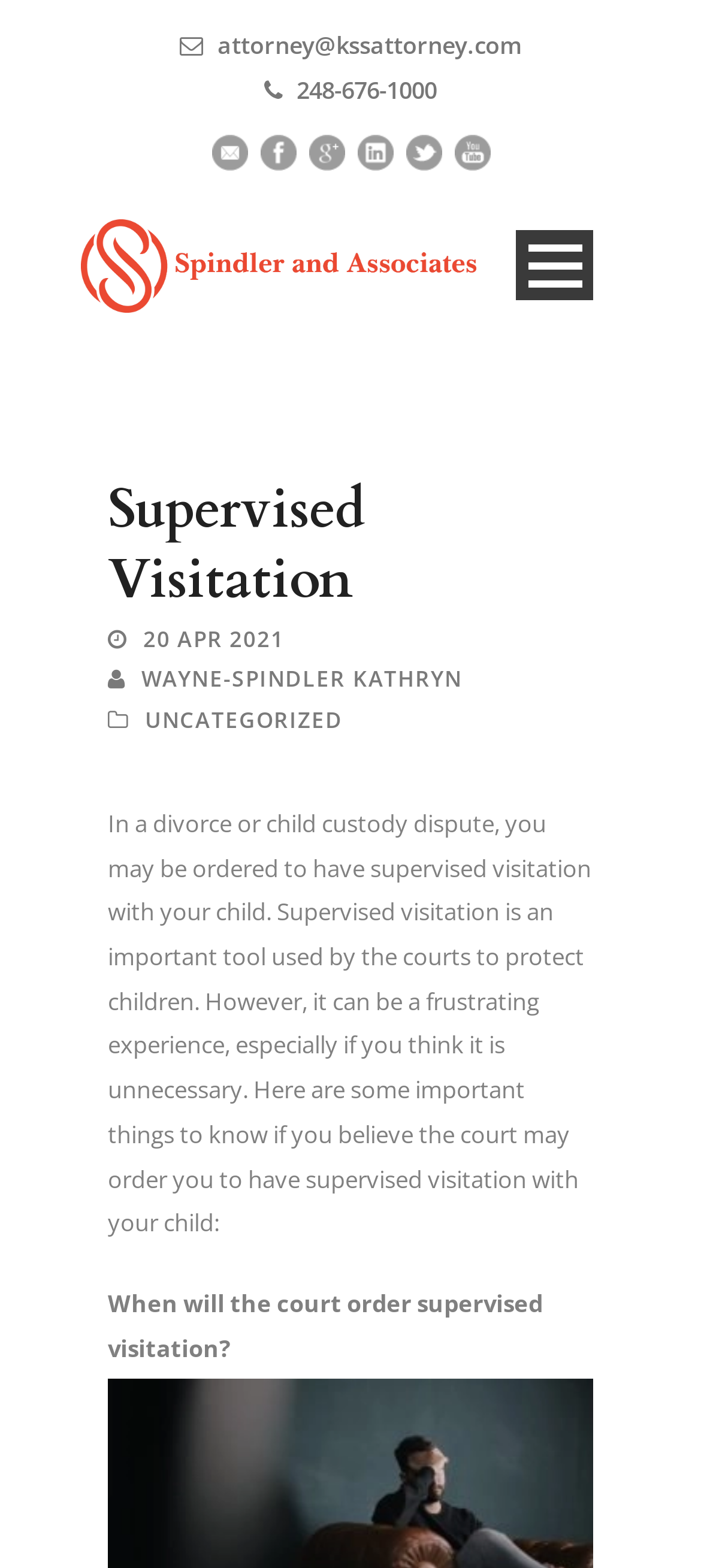Use a single word or phrase to answer the question:
How many links are there in the main menu?

7